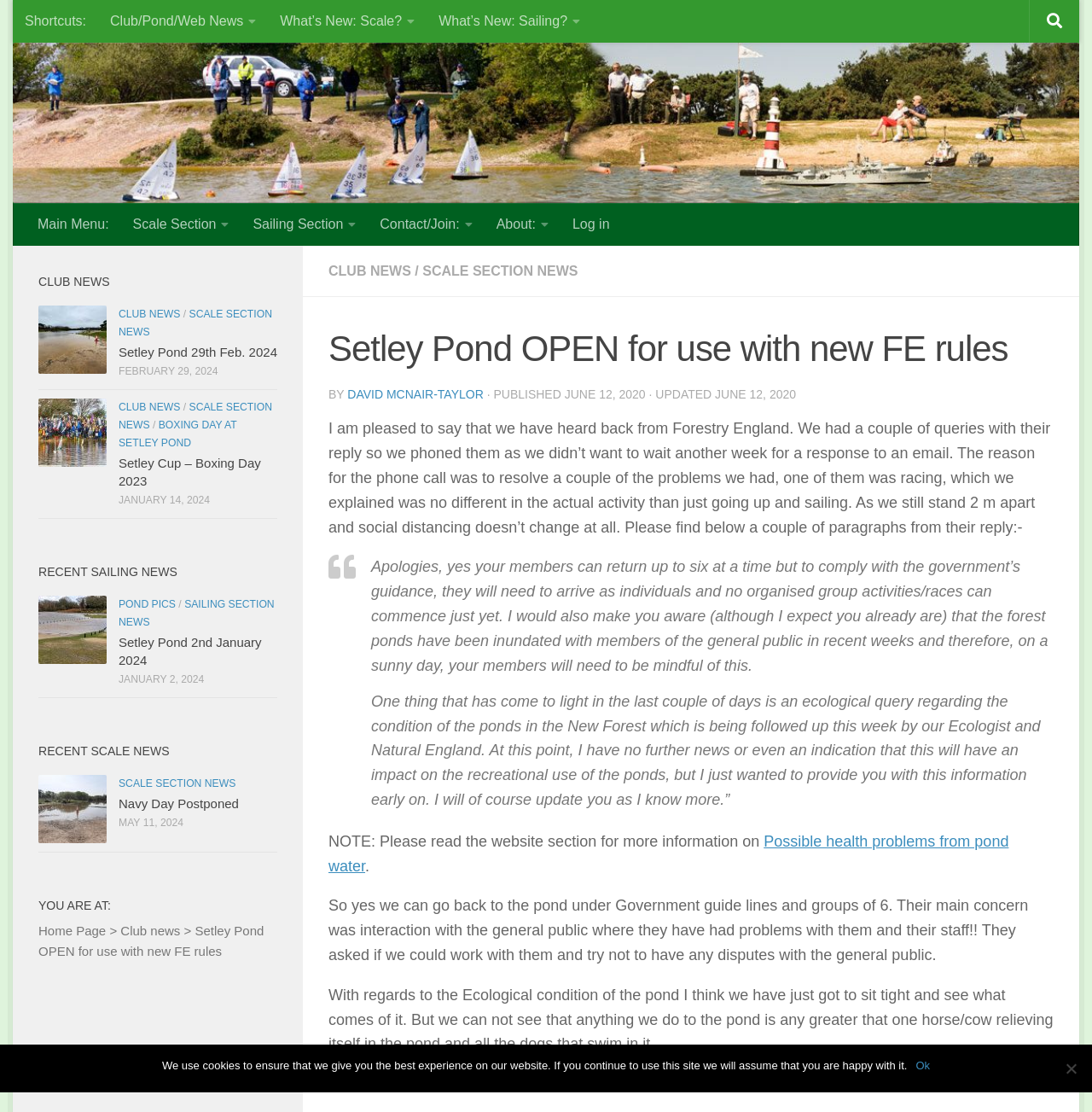Use the details in the image to answer the question thoroughly: 
How many images are displayed on the website?

There are five images displayed on the website, which can be identified by their respective image links, namely 'IMG 0243x1280', 'setley cup 2023 photo paul french', '20240102 135222', 'Part of the car park is still flooded', and other images.